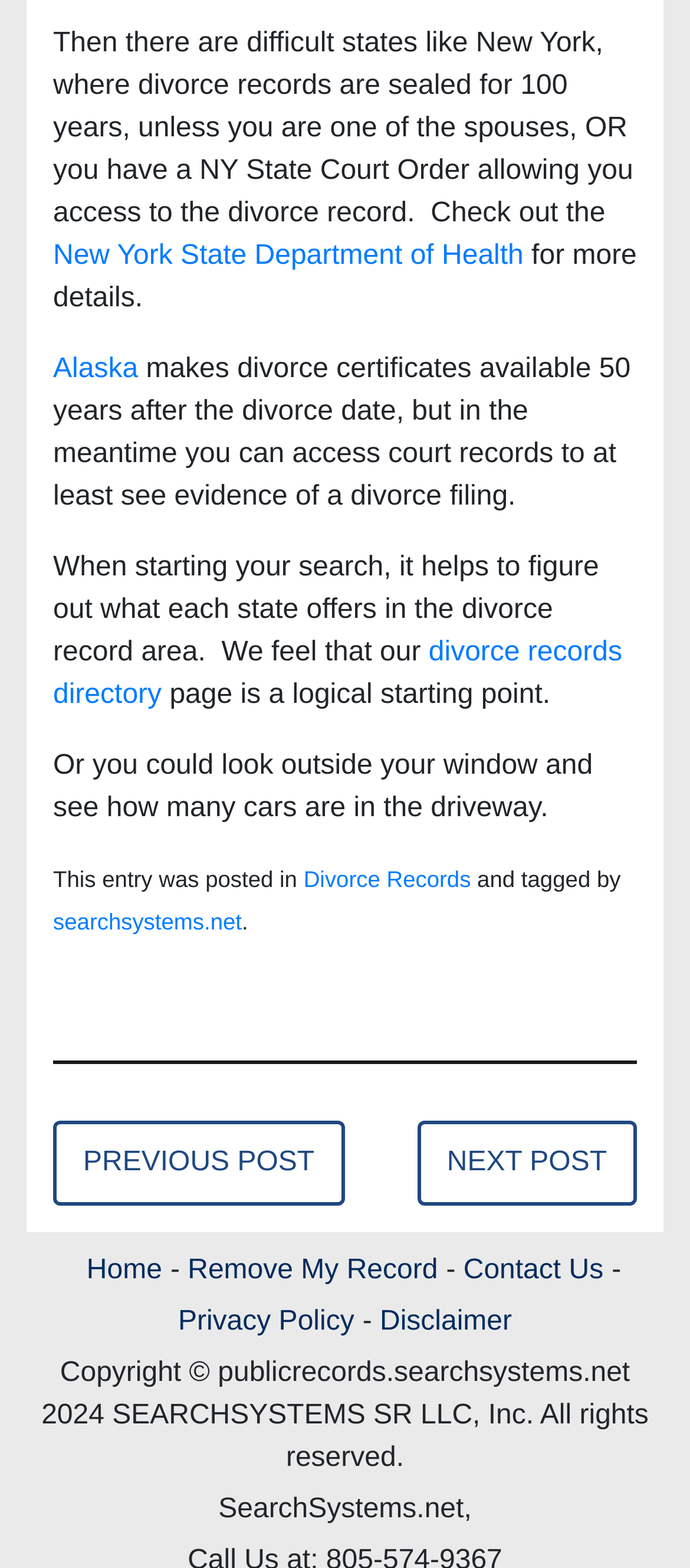Identify the bounding box coordinates of the element to click to follow this instruction: 'go to the previous post'. Ensure the coordinates are four float values between 0 and 1, provided as [left, top, right, bottom].

[0.077, 0.715, 0.499, 0.769]